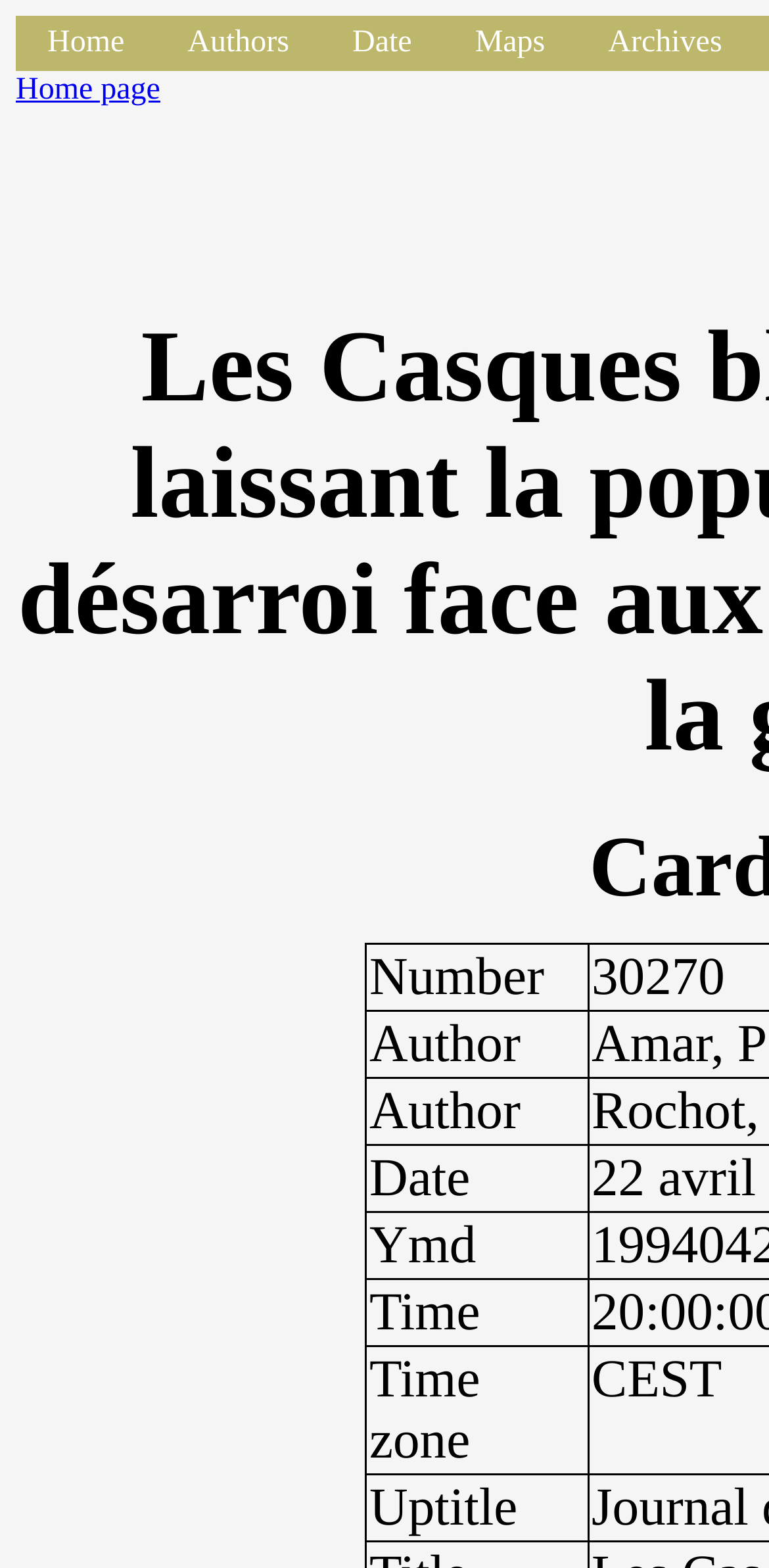Provide your answer to the question using just one word or phrase: How many StaticText elements are there in the webpage?

7